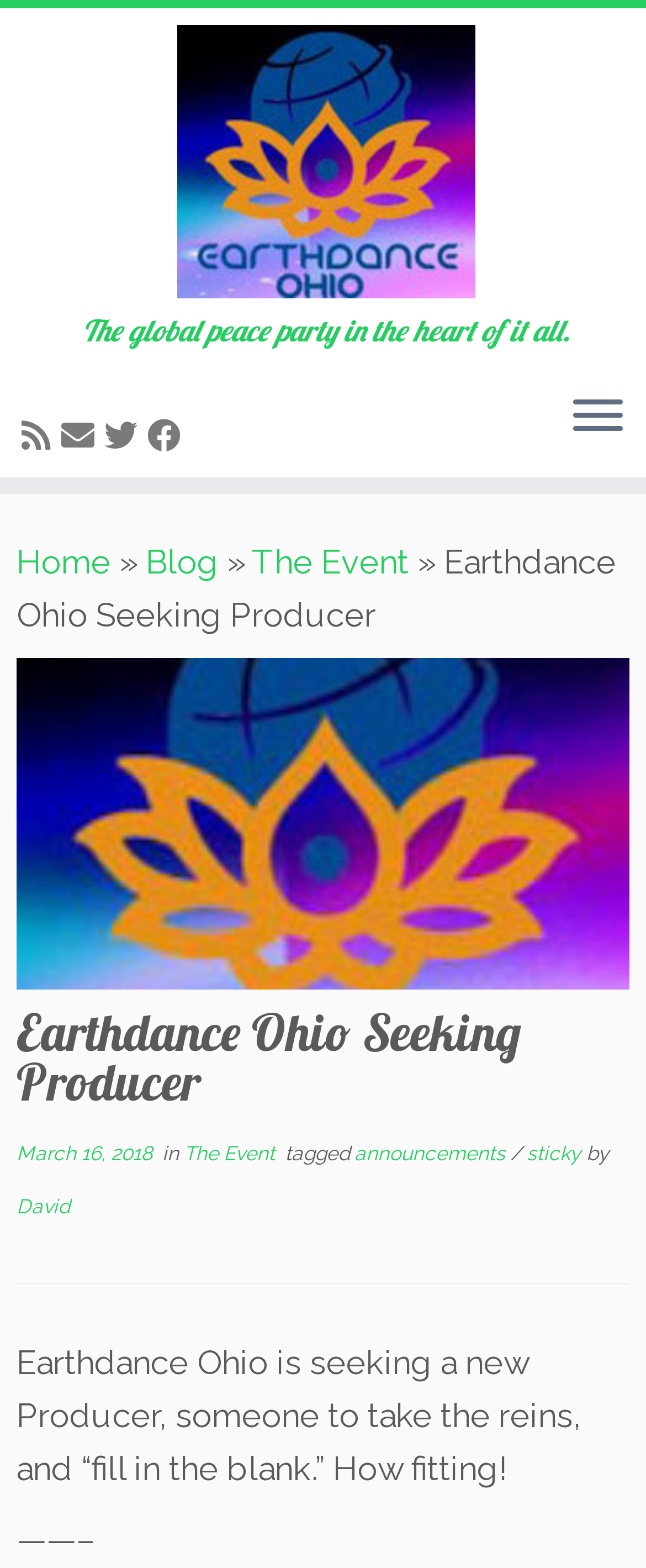Using the provided description: "The Event", find the bounding box coordinates of the corresponding UI element. The output should be four float numbers between 0 and 1, in the format [left, top, right, bottom].

[0.39, 0.346, 0.633, 0.371]